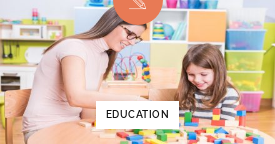Provide a single word or phrase answer to the question: 
What is the theme emphasized in the overlay?

EDUCATION